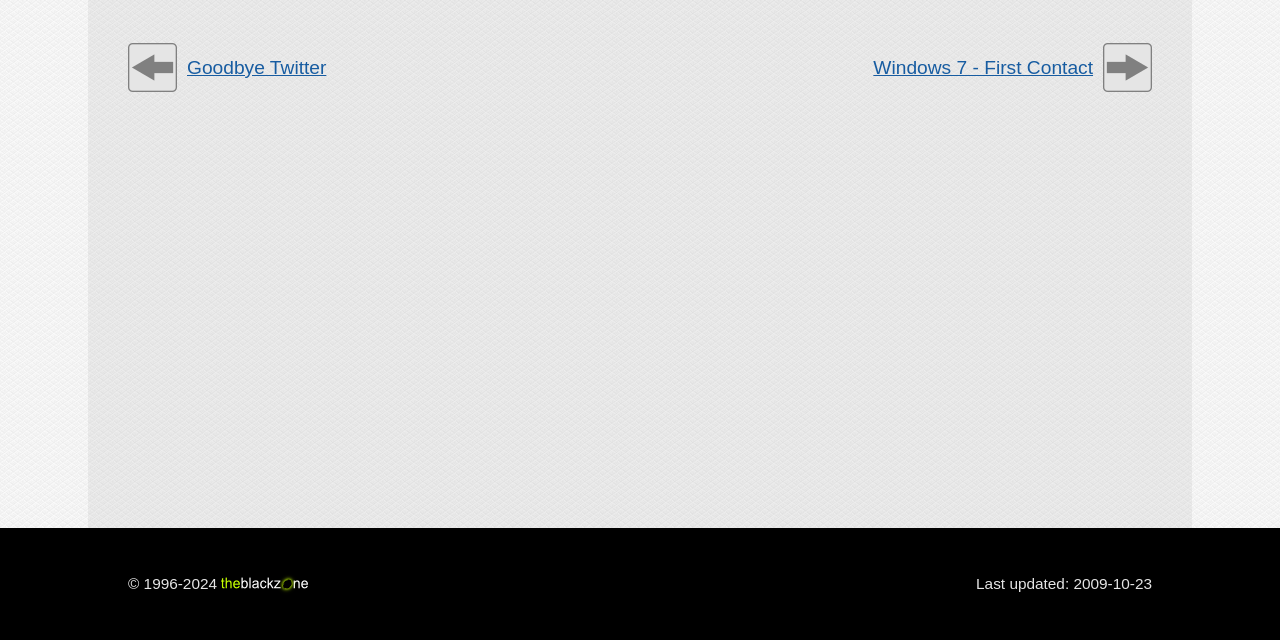Please find the bounding box for the following UI element description. Provide the coordinates in (top-left x, top-left y, bottom-right x, bottom-right y) format, with values between 0 and 1: Windows 7 - First Contact

[0.682, 0.089, 0.854, 0.122]